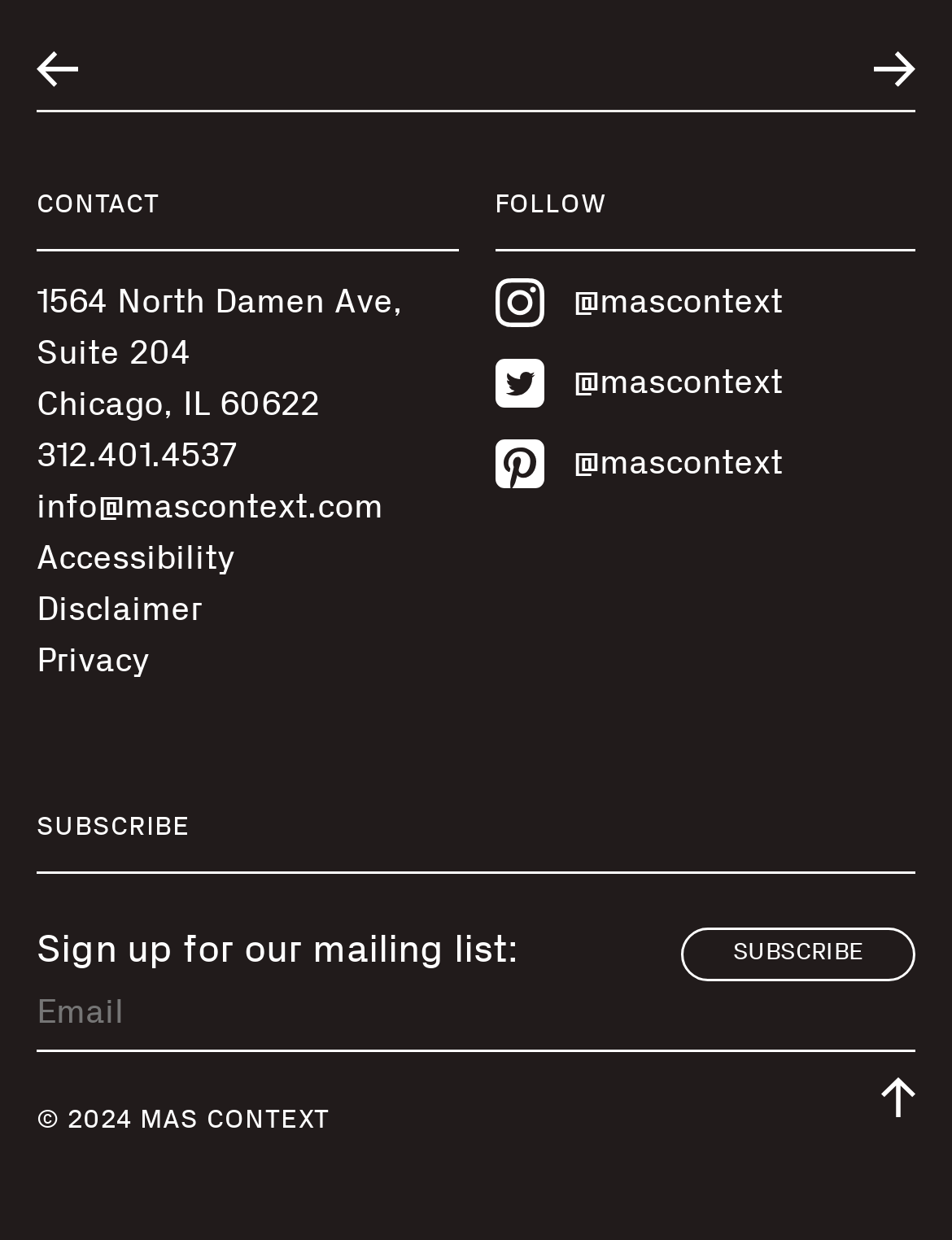Provide the bounding box coordinates of the HTML element described by the text: "Privacy".

[0.038, 0.516, 0.156, 0.55]